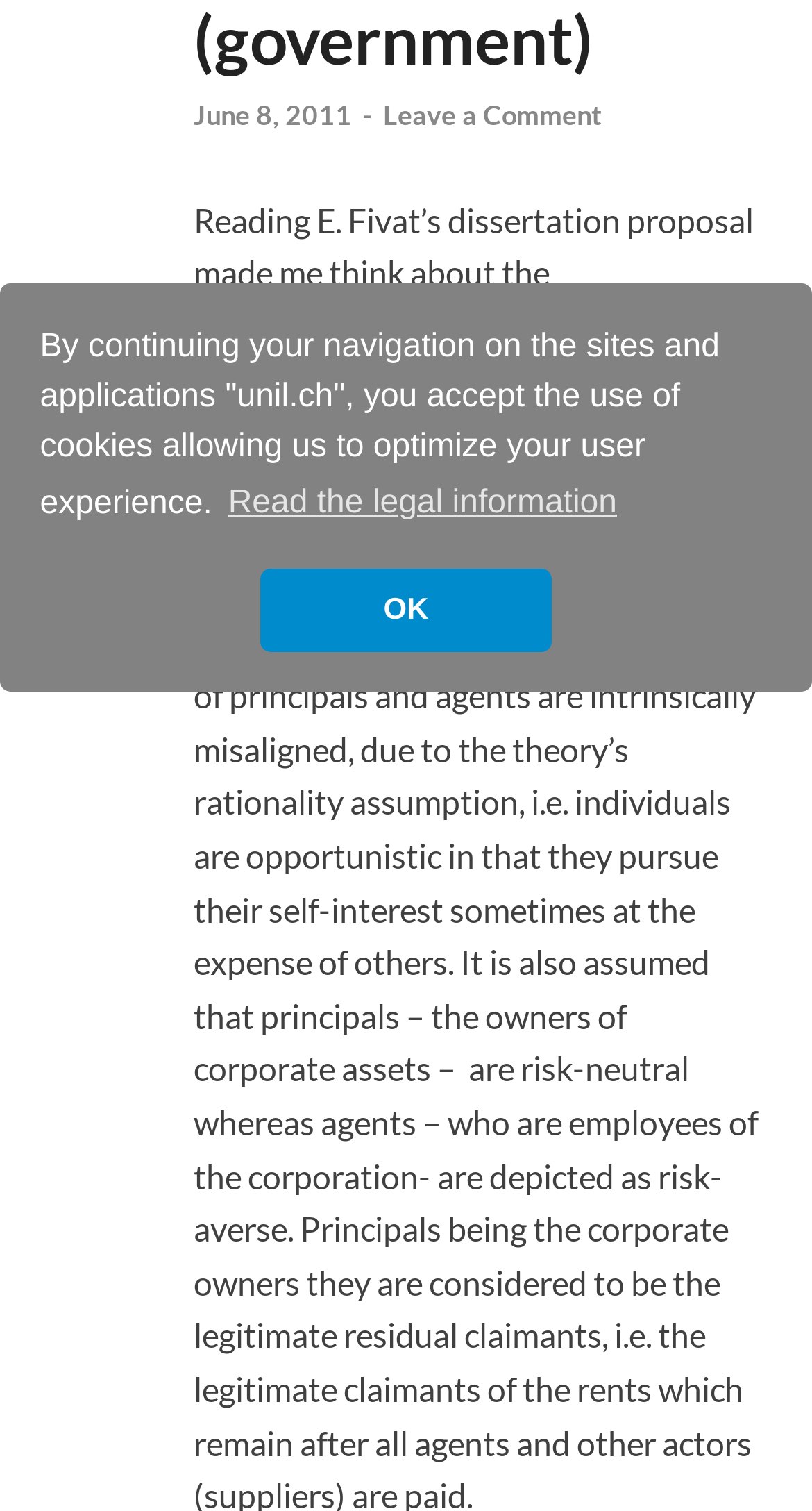Using the provided description OK, find the bounding box coordinates for the UI element. Provide the coordinates in (top-left x, top-left y, bottom-right x, bottom-right y) format, ensuring all values are between 0 and 1.

[0.321, 0.377, 0.679, 0.431]